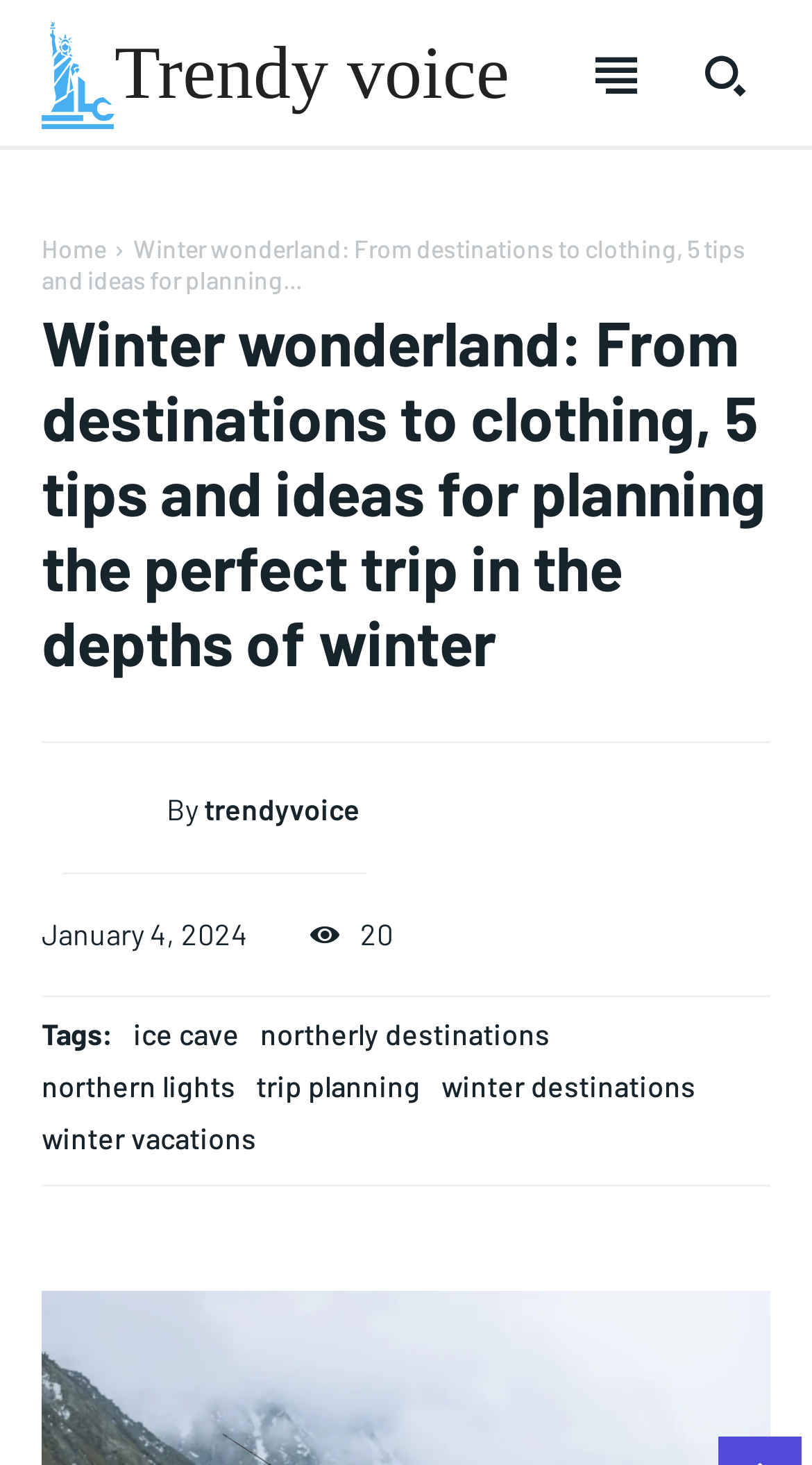Can you find and provide the title of the webpage?

Winter wonderland: From destinations to clothing, 5 tips and ideas for planning the perfect trip in the depths of winter